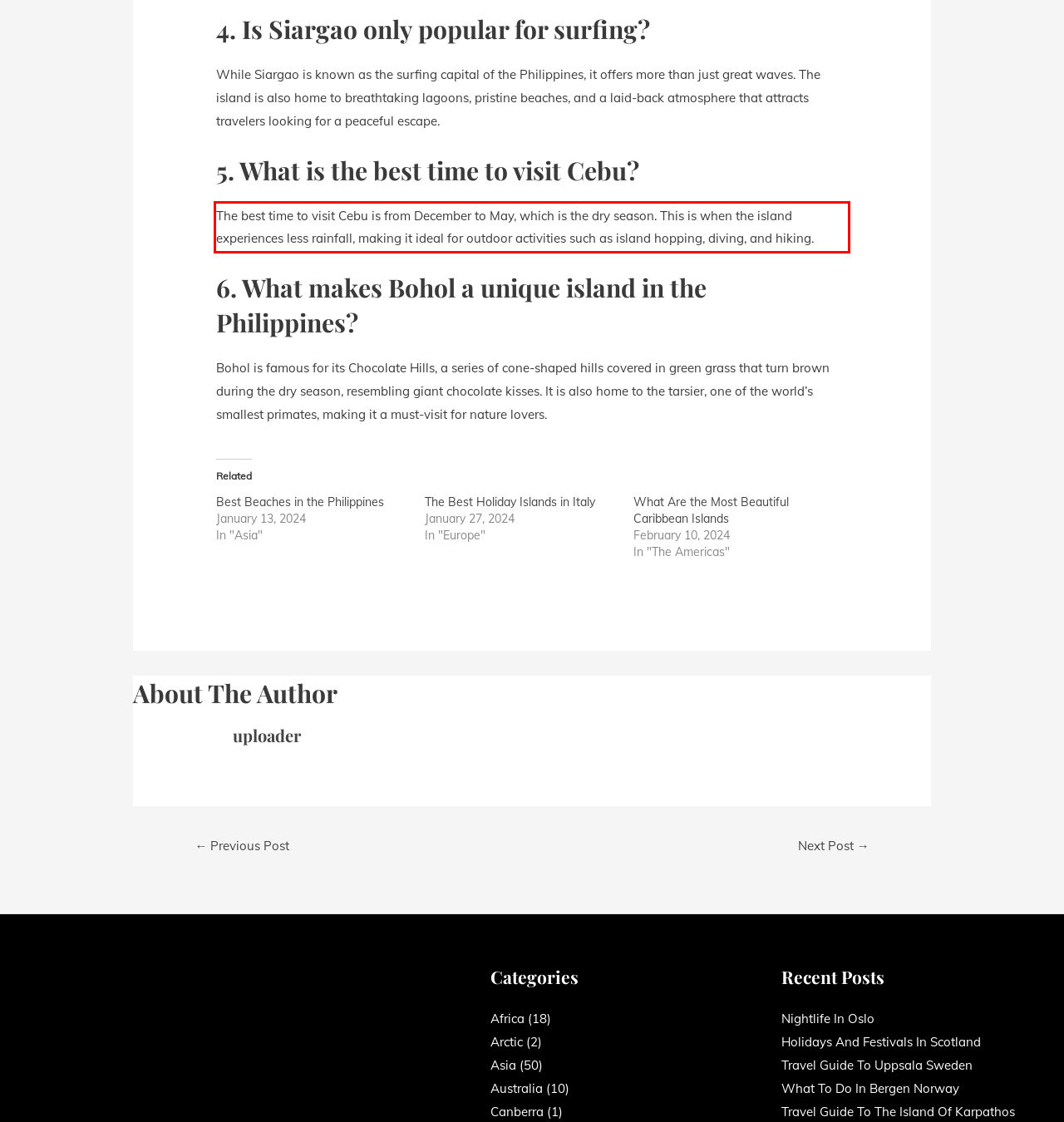You have a screenshot of a webpage with a red bounding box. Identify and extract the text content located inside the red bounding box.

The best time to visit Cebu is from December to May, which is the dry season. This is when the island experiences less rainfall, making it ideal for outdoor activities such as island hopping, diving, and hiking.